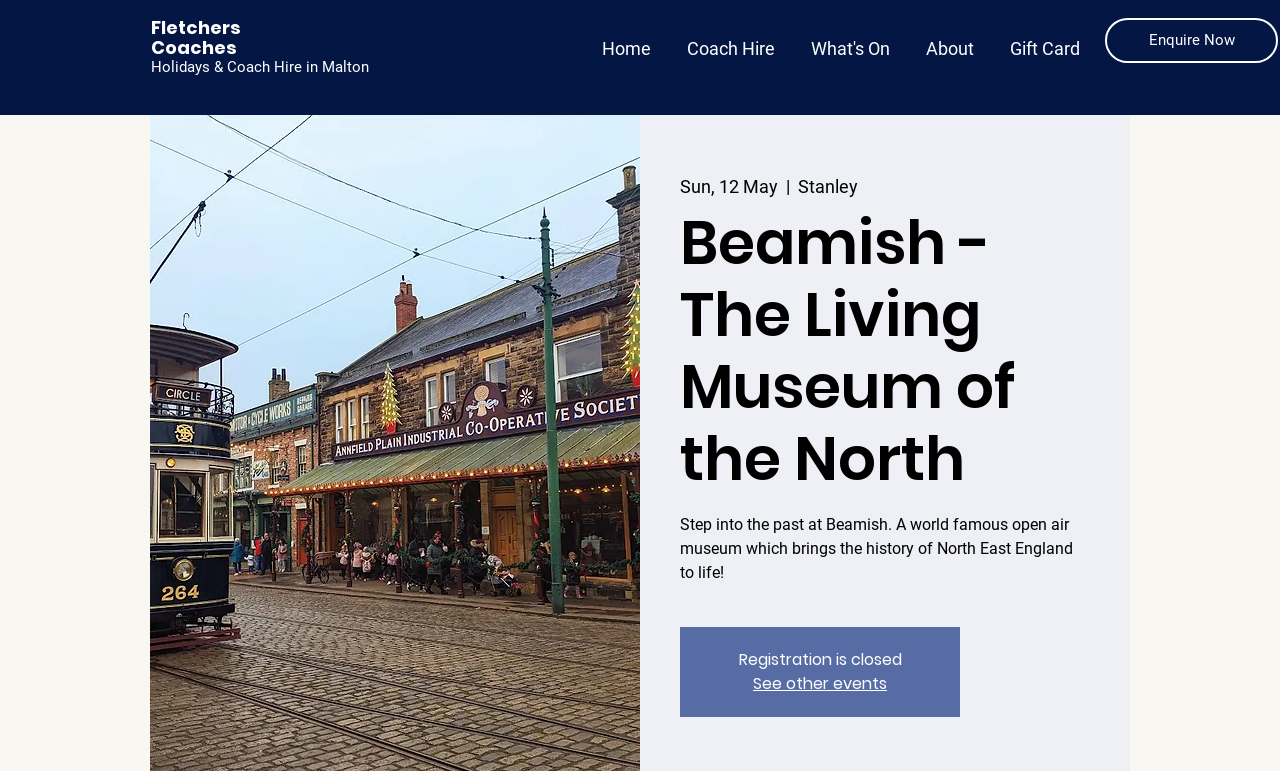Please specify the coordinates of the bounding box for the element that should be clicked to carry out this instruction: "Check 'About' page". The coordinates must be four float numbers between 0 and 1, formatted as [left, top, right, bottom].

[0.709, 0.019, 0.775, 0.084]